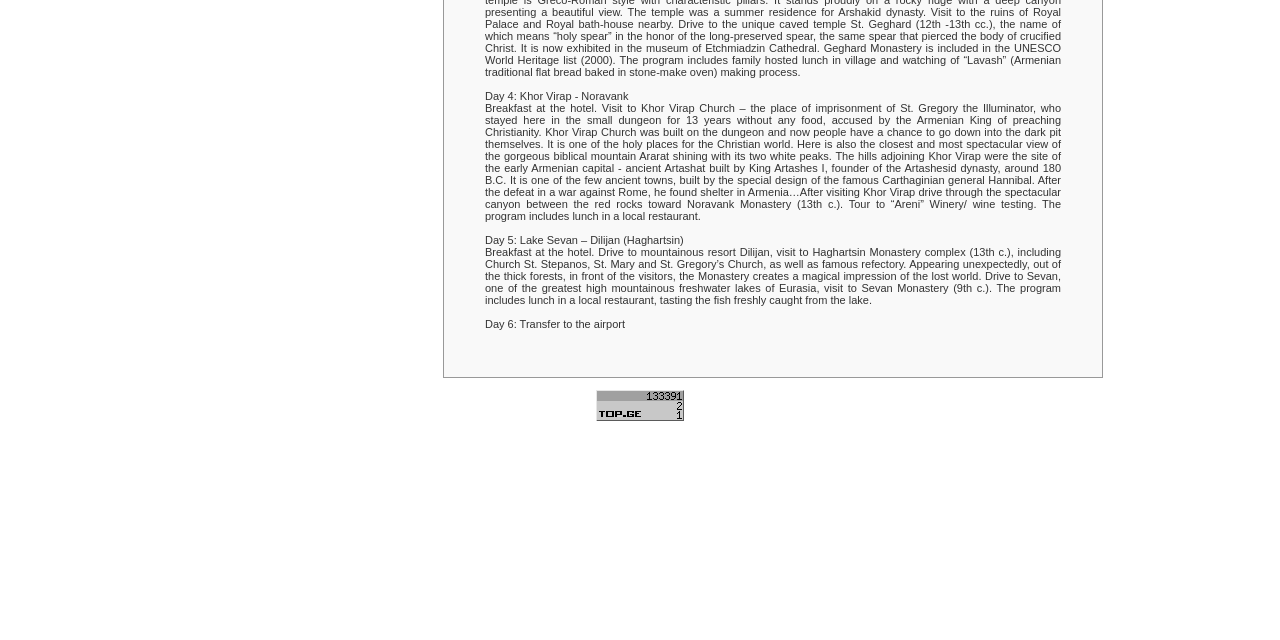Show the bounding box coordinates for the HTML element described as: "alt="TOP.GE"".

[0.466, 0.642, 0.534, 0.661]